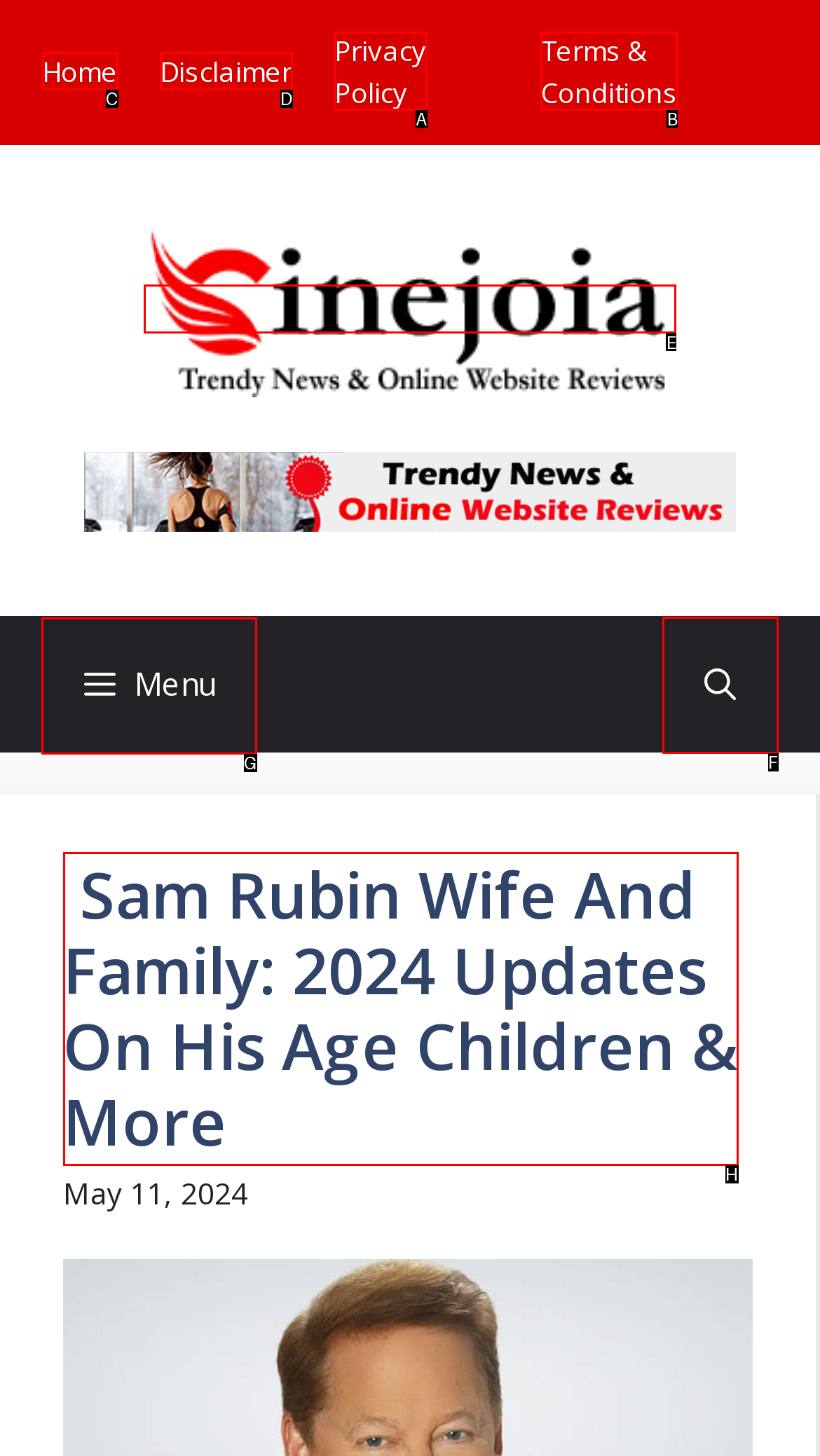Select the HTML element that should be clicked to accomplish the task: Open the menu Reply with the corresponding letter of the option.

G